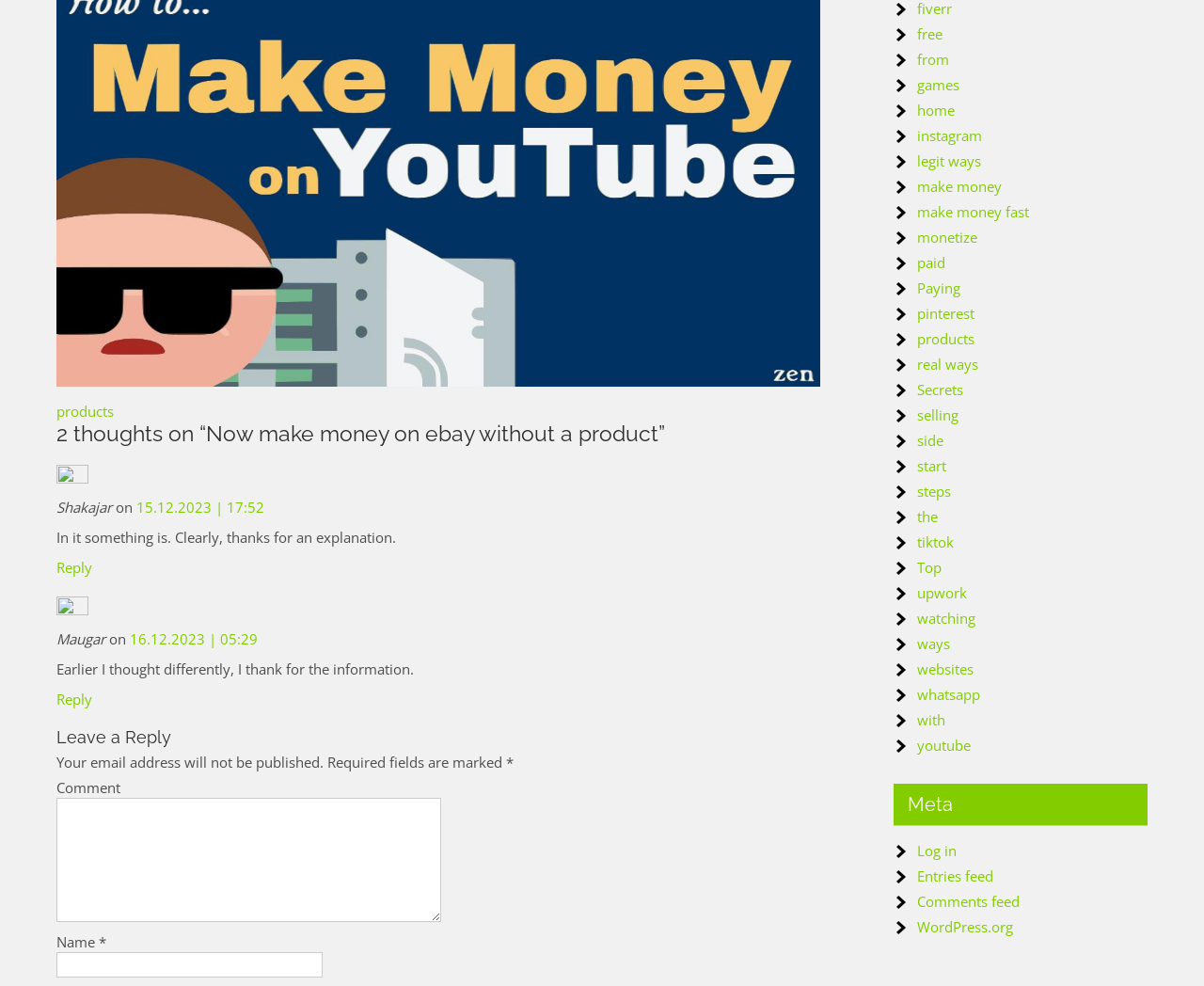Who wrote the first comment?
Please provide a comprehensive answer to the question based on the webpage screenshot.

I found the author of the first comment by looking at the StaticText element with the text 'Shakajar' inside the FooterAsNonLandmark element.